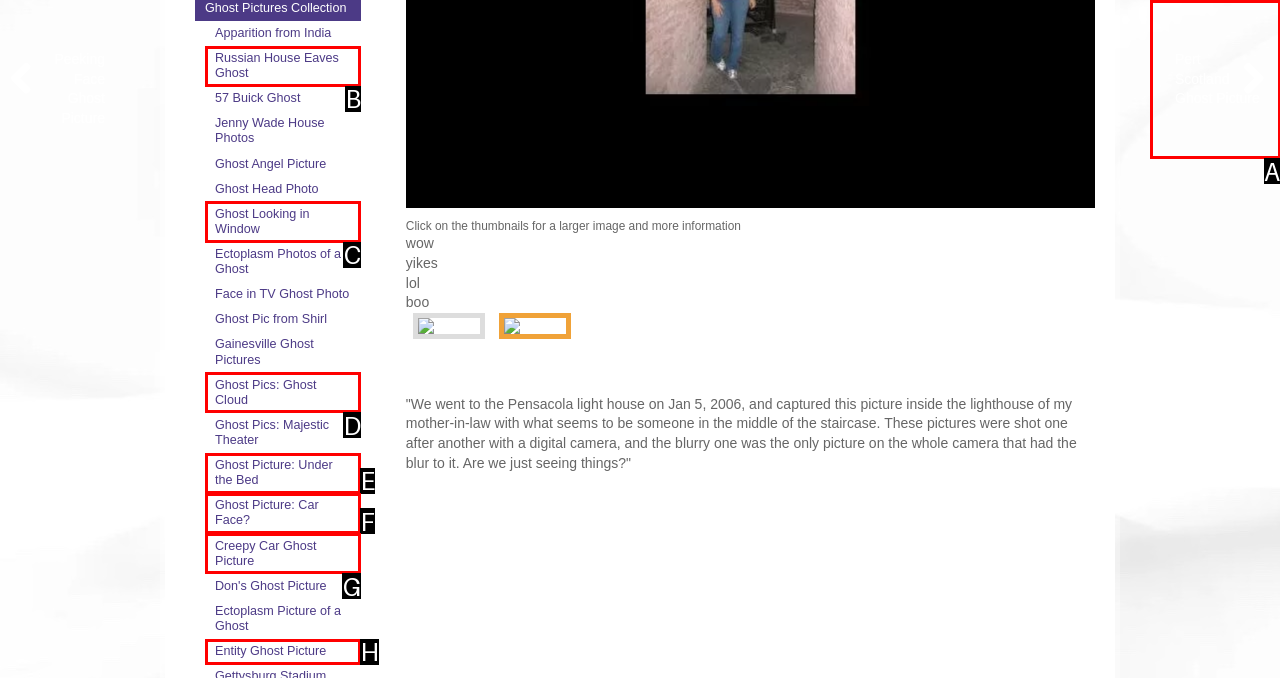Identify which HTML element matches the description: Ghost Looking in Window. Answer with the correct option's letter.

C